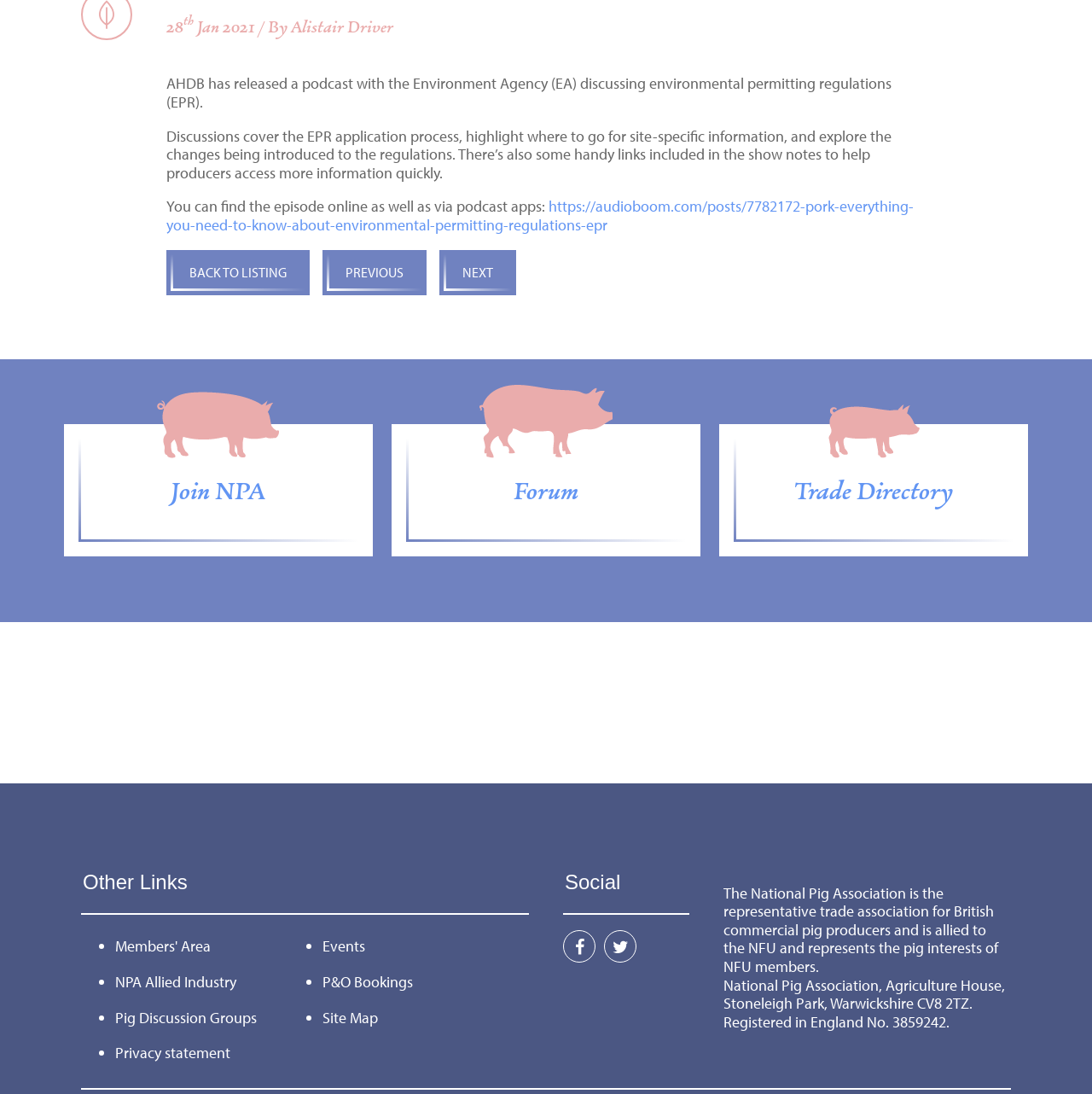Based on the element description Forum, identify the bounding box of the UI element in the given webpage screenshot. The coordinates should be in the format (top-left x, top-left y, bottom-right x, bottom-right y) and must be between 0 and 1.

[0.359, 0.388, 0.641, 0.509]